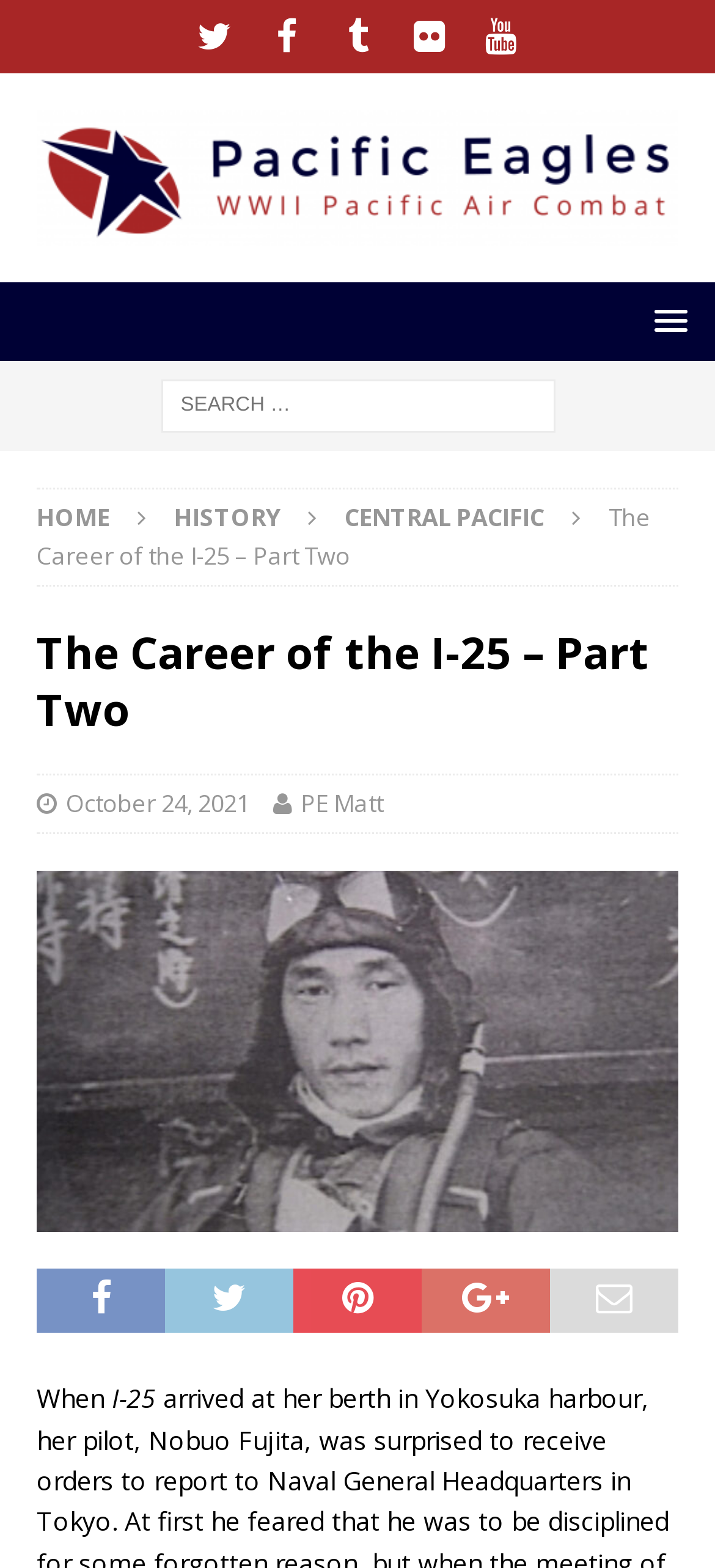Please identify the bounding box coordinates of the element on the webpage that should be clicked to follow this instruction: "Check the post date". The bounding box coordinates should be given as four float numbers between 0 and 1, formatted as [left, top, right, bottom].

[0.092, 0.502, 0.349, 0.523]